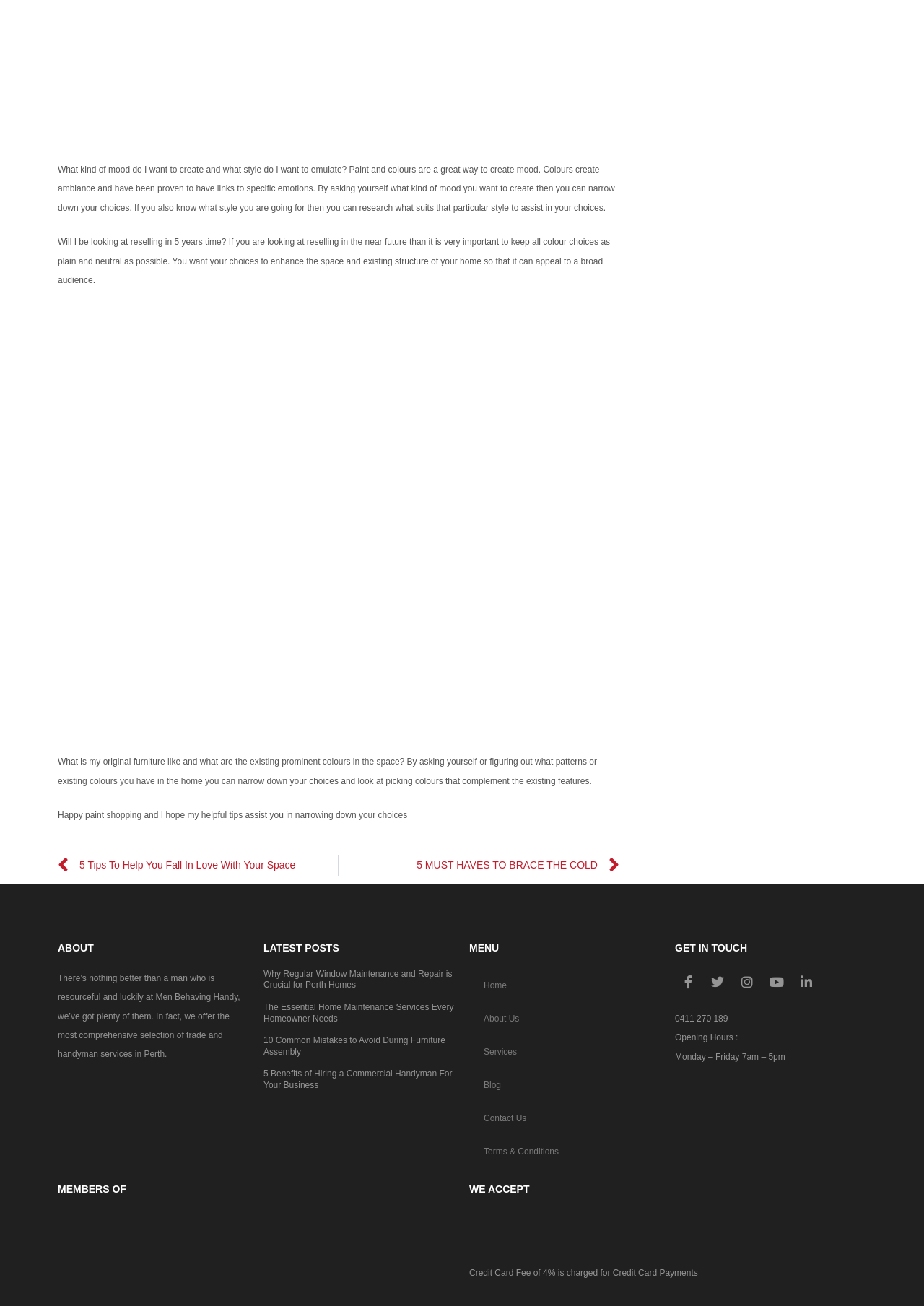Please locate the bounding box coordinates of the element that should be clicked to complete the given instruction: "View the 'Recent Posts'".

None